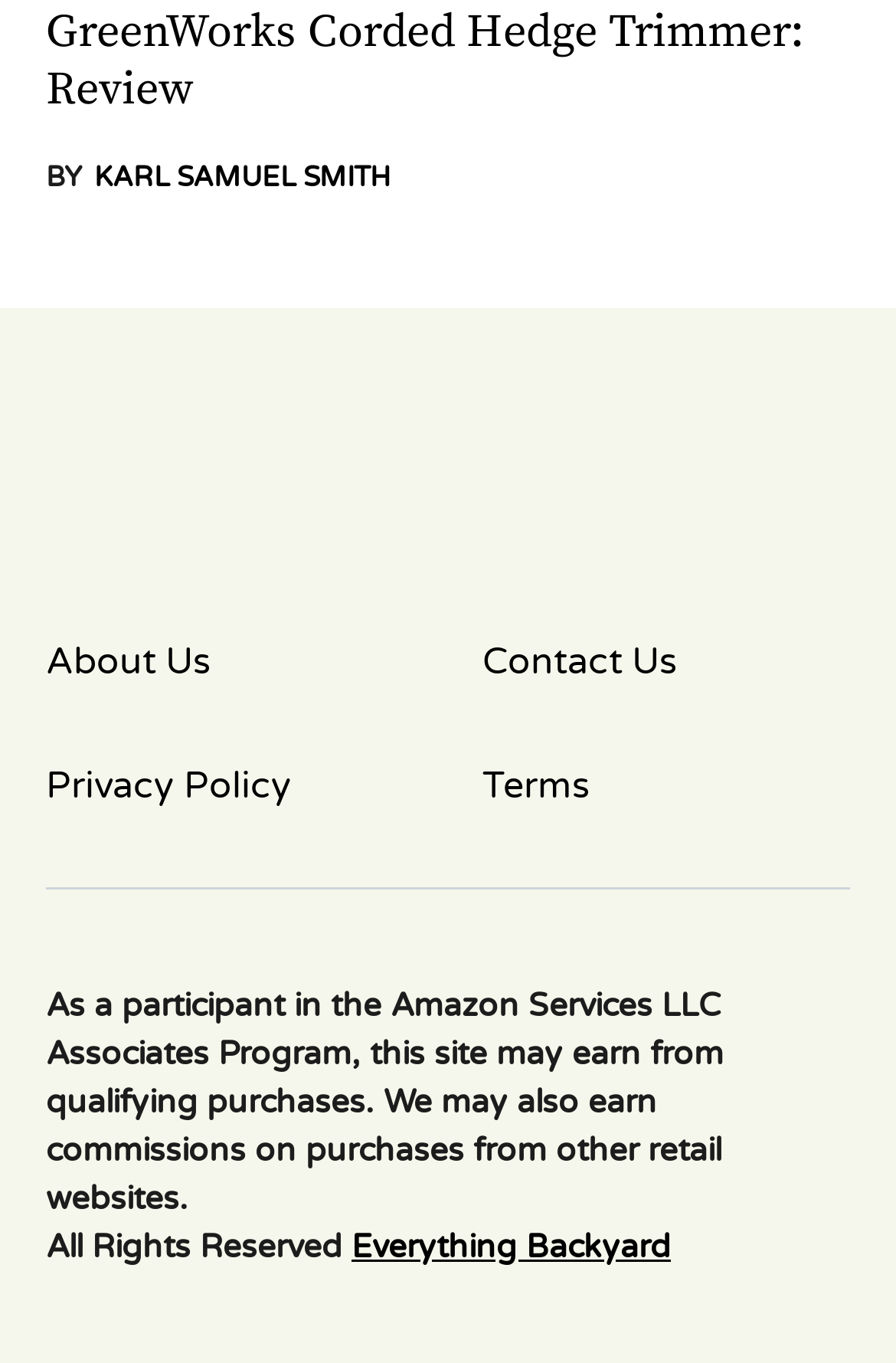What is the copyright status of the website?
Based on the visual, give a brief answer using one word or a short phrase.

All Rights Reserved